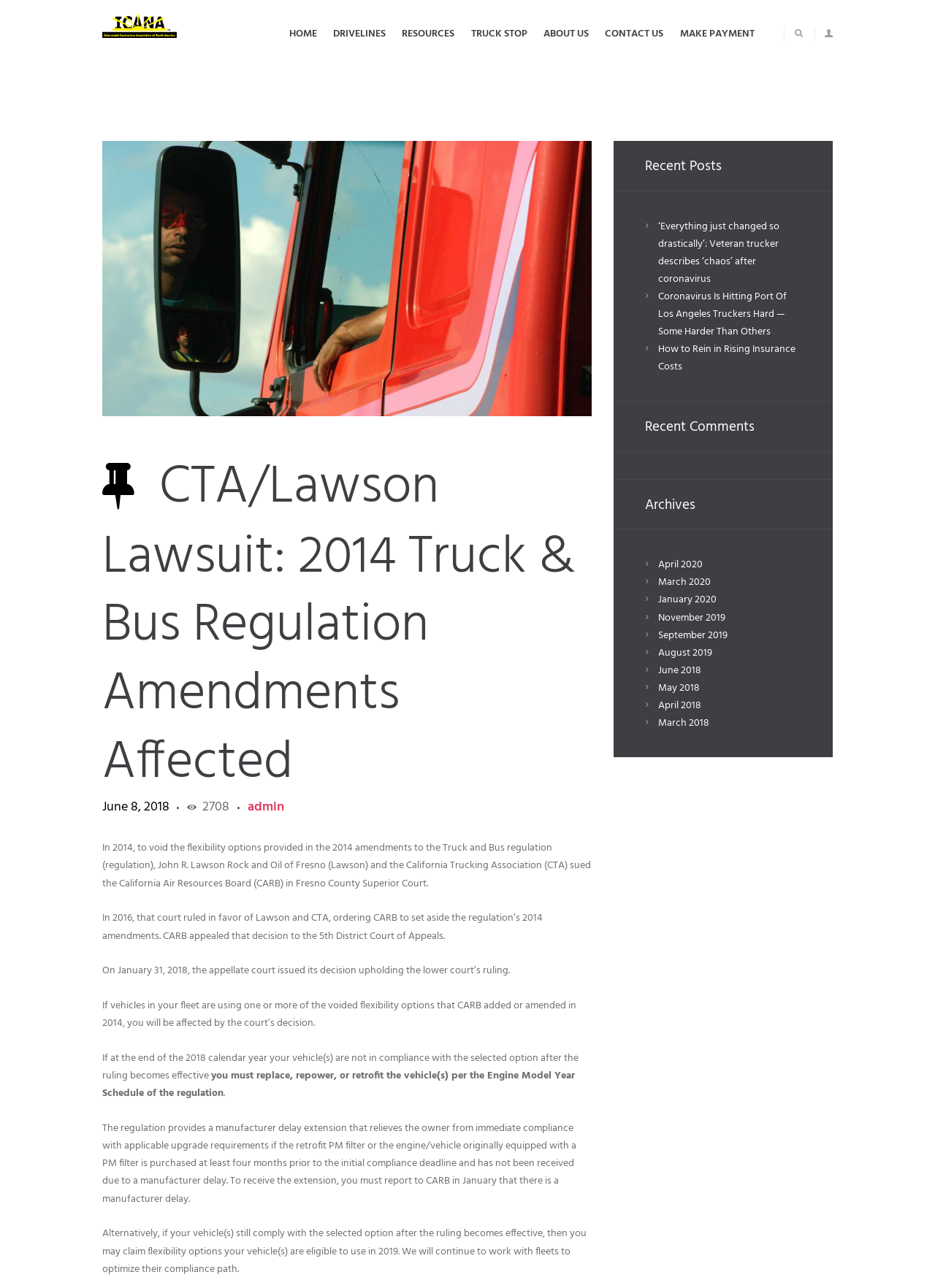Pinpoint the bounding box coordinates of the element that must be clicked to accomplish the following instruction: "Read the CTA/Lawson Lawsuit article". The coordinates should be in the format of four float numbers between 0 and 1, i.e., [left, top, right, bottom].

[0.109, 0.109, 0.633, 0.323]